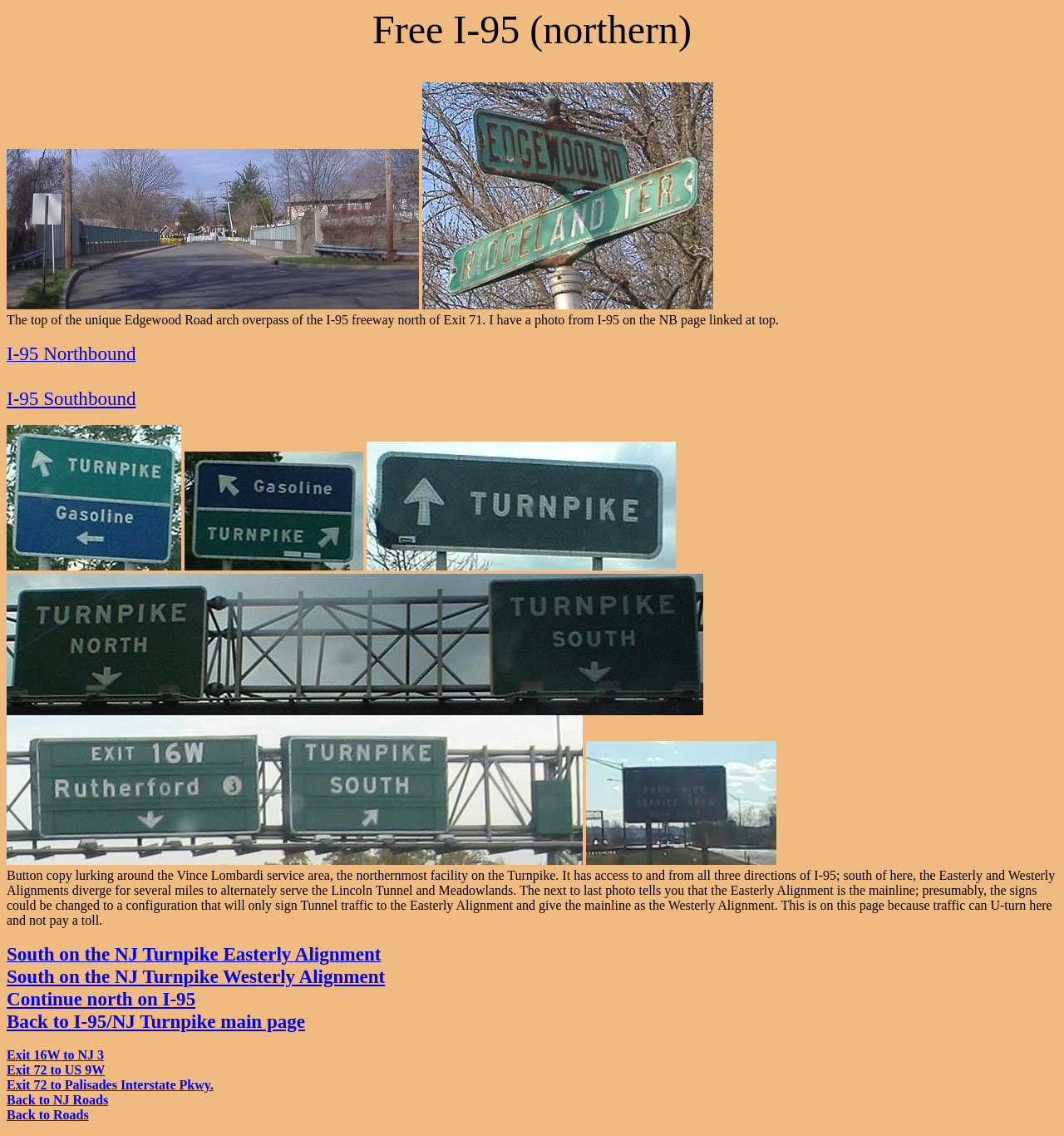Locate the coordinates of the bounding box for the clickable region that fulfills this instruction: "View I-95 Southbound".

[0.006, 0.341, 0.128, 0.36]